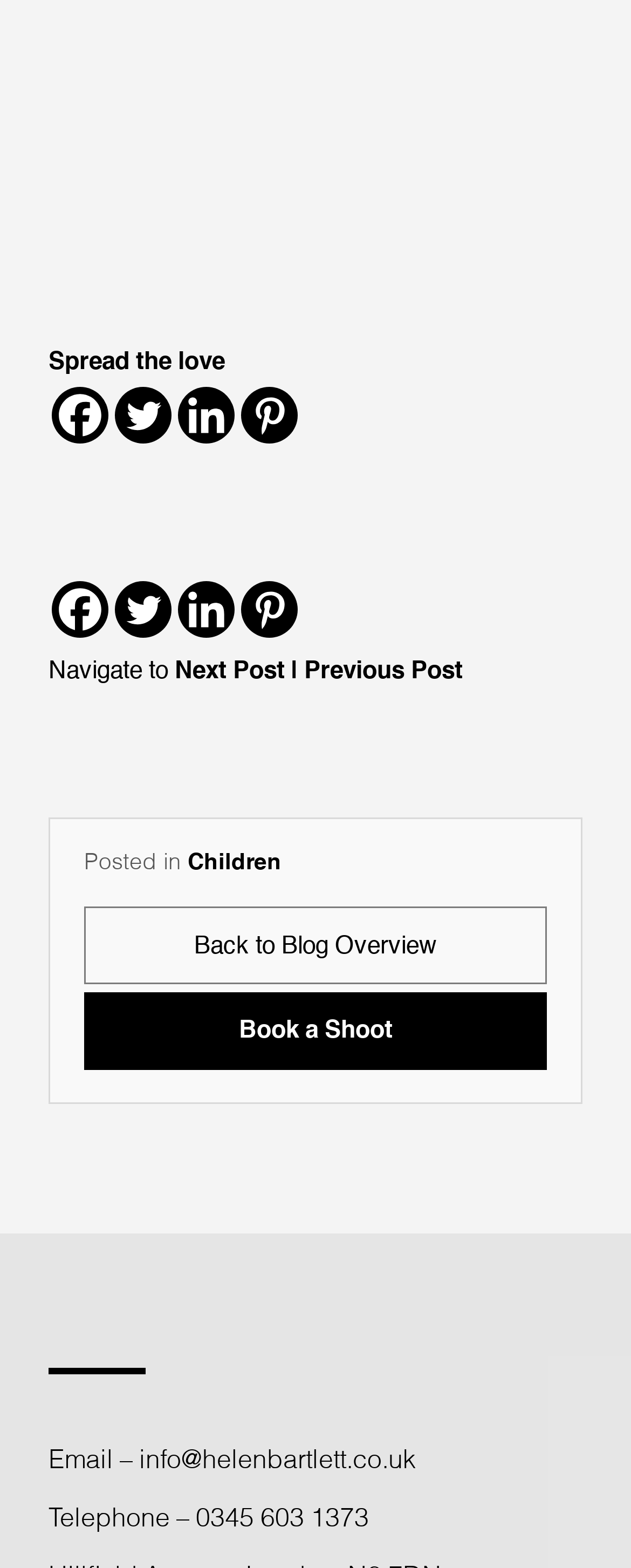Provide the bounding box coordinates for the UI element that is described by this text: "Back to Blog Overview". The coordinates should be in the form of four float numbers between 0 and 1: [left, top, right, bottom].

[0.133, 0.578, 0.867, 0.627]